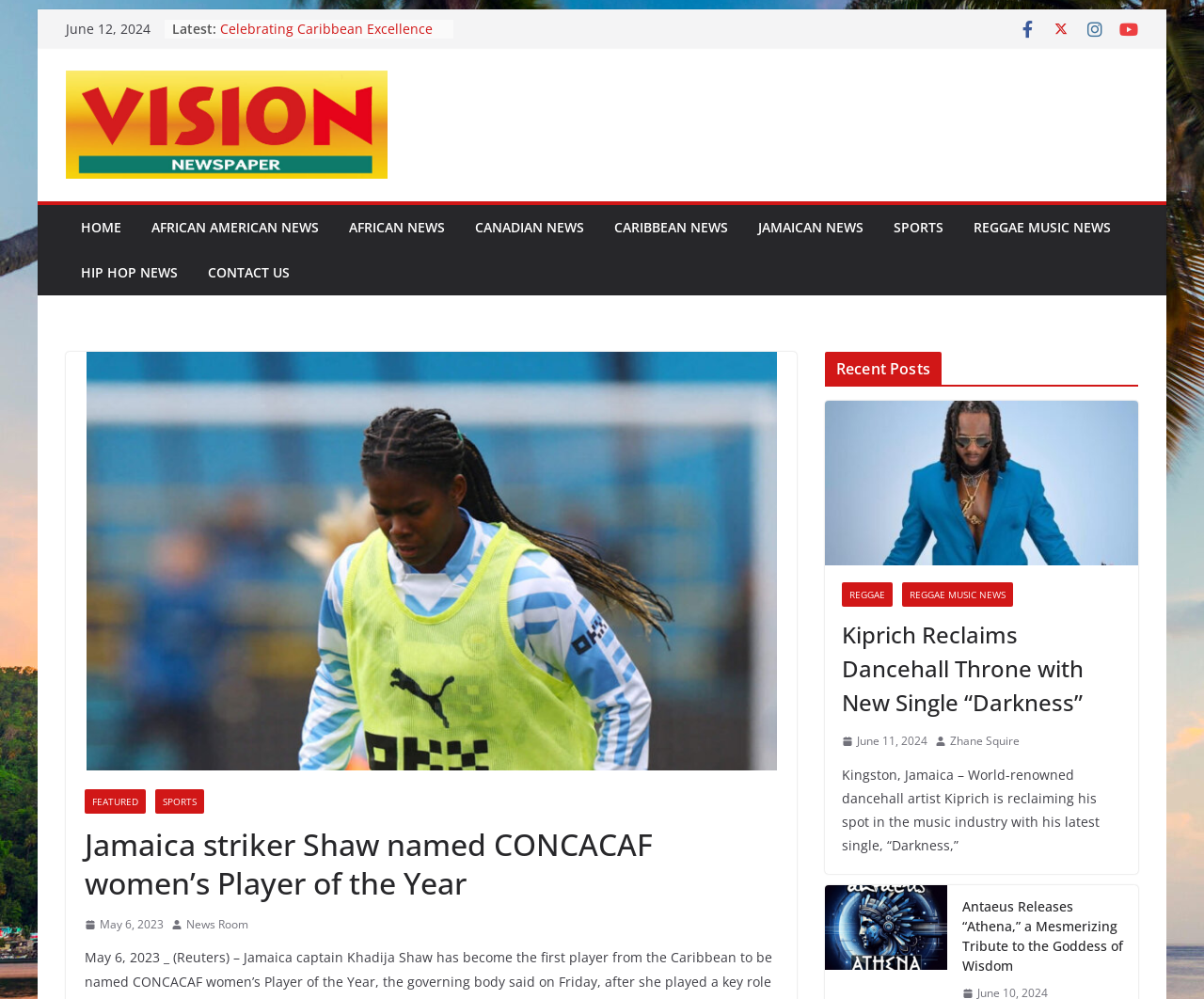Please provide the bounding box coordinates for the UI element as described: "alt="Vision Newspaper"". The coordinates must be four floats between 0 and 1, represented as [left, top, right, bottom].

[0.055, 0.071, 0.322, 0.179]